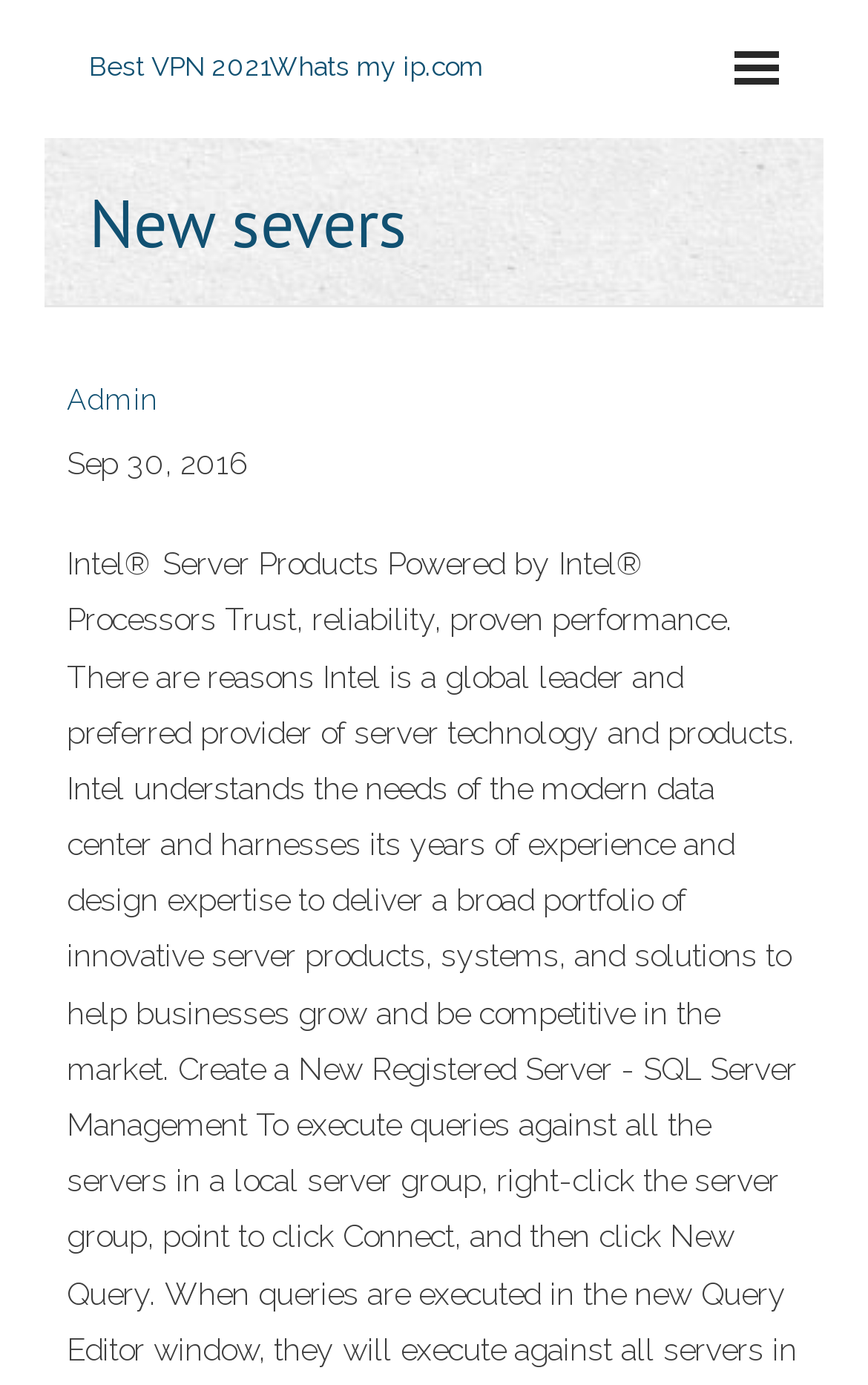Using the provided element description: "Best VPN 2021Whats my ip.com", identify the bounding box coordinates. The coordinates should be four floats between 0 and 1 in the order [left, top, right, bottom].

[0.103, 0.037, 0.556, 0.059]